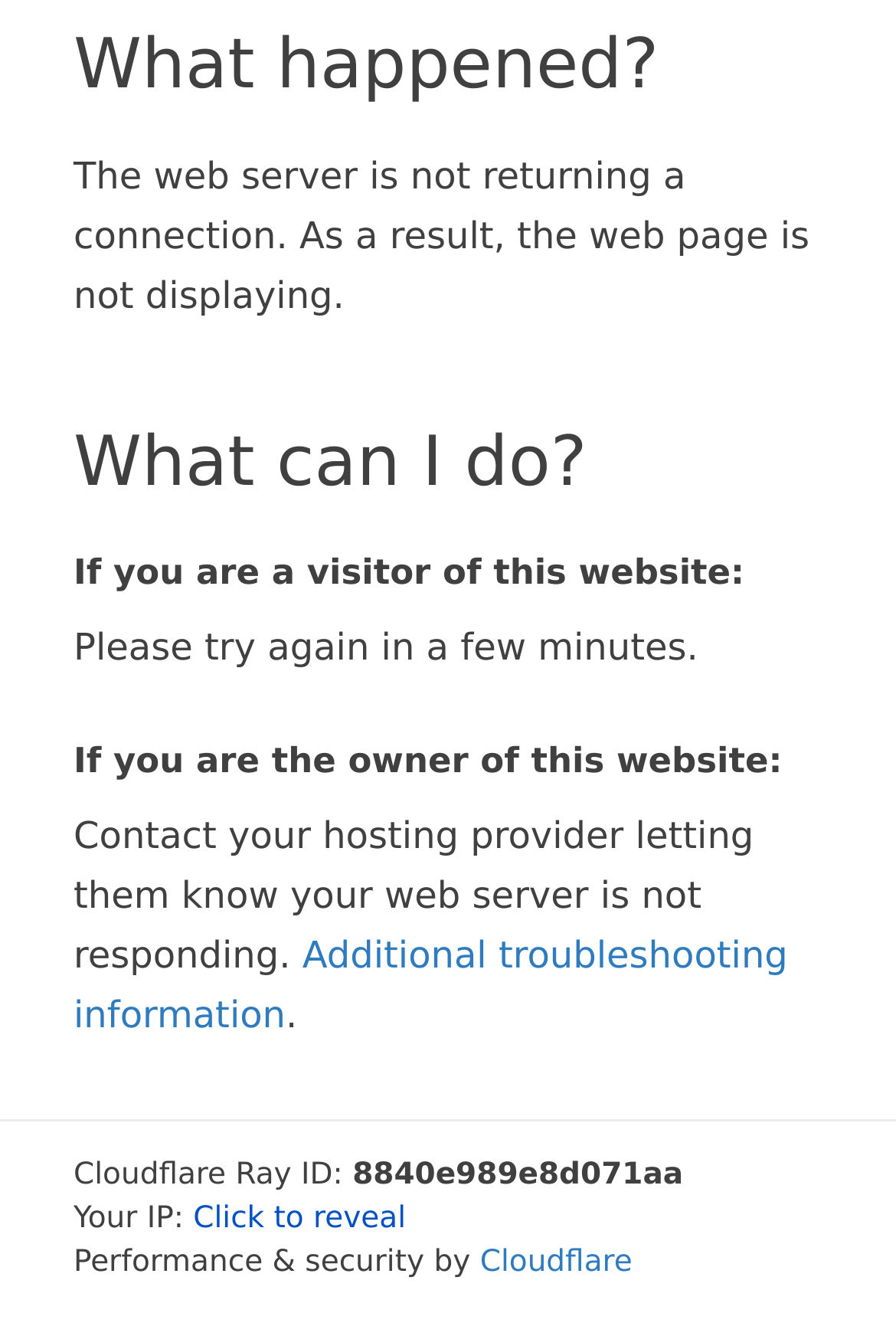Identify the bounding box of the UI component described as: "Click to reveal".

[0.216, 0.907, 0.453, 0.933]